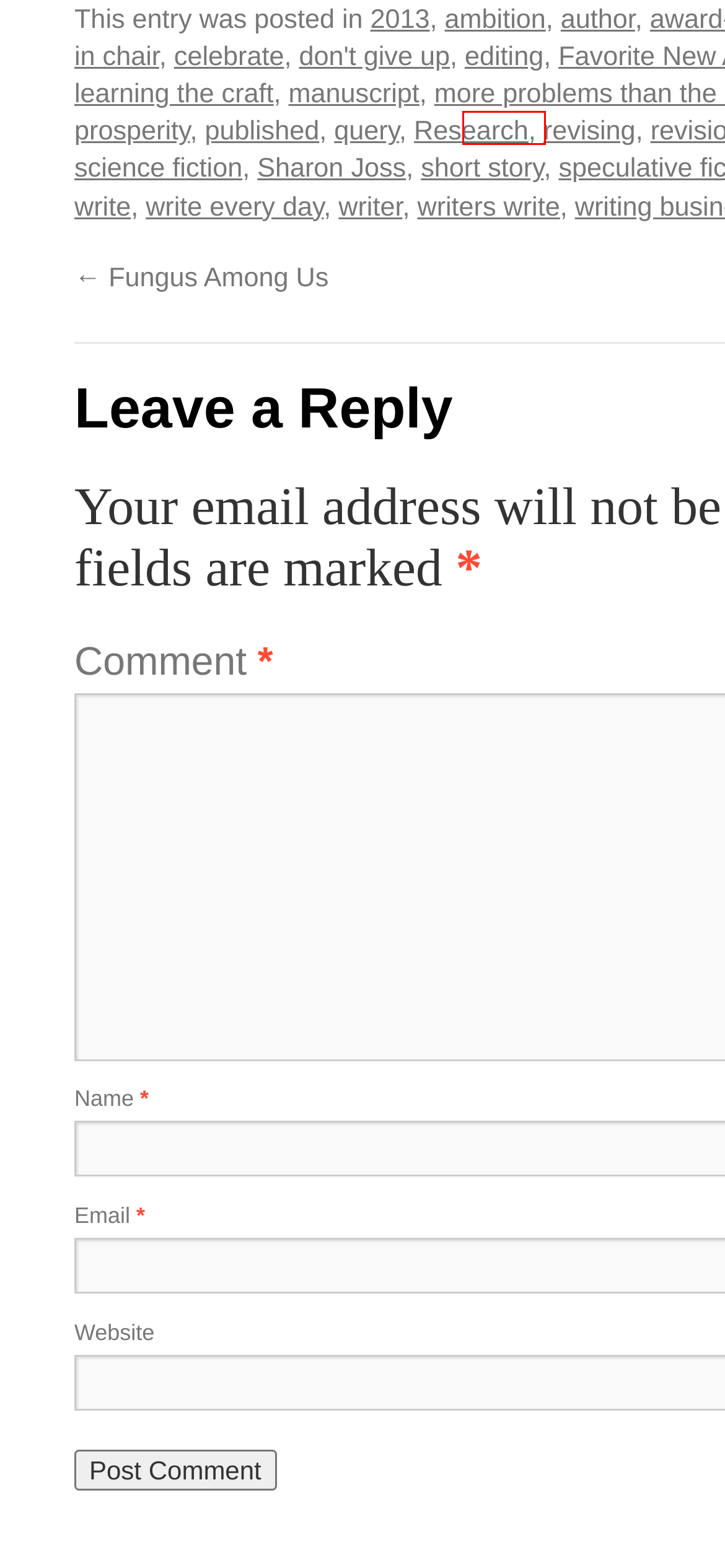Consider the screenshot of a webpage with a red bounding box around an element. Select the webpage description that best corresponds to the new page after clicking the element inside the red bounding box. Here are the candidates:
A. 2013 Archives - Sharon Joss WritesSharon Joss Writes
B. award-winning author Archives - Sharon Joss WritesSharon Joss Writes
C. The Tracking Trouble Series Is Now Complete! | Lindsay Buroker
D. Whatever | TIME TO REGISTER TO VOTE
E. New Wheels
F. A Cover Song and Brief Impressions of Logic Pro 11 | Whatever
G. opening scene Archives - Sharon Joss WritesSharon Joss Writes
H. editing Archives - Sharon Joss WritesSharon Joss Writes

H